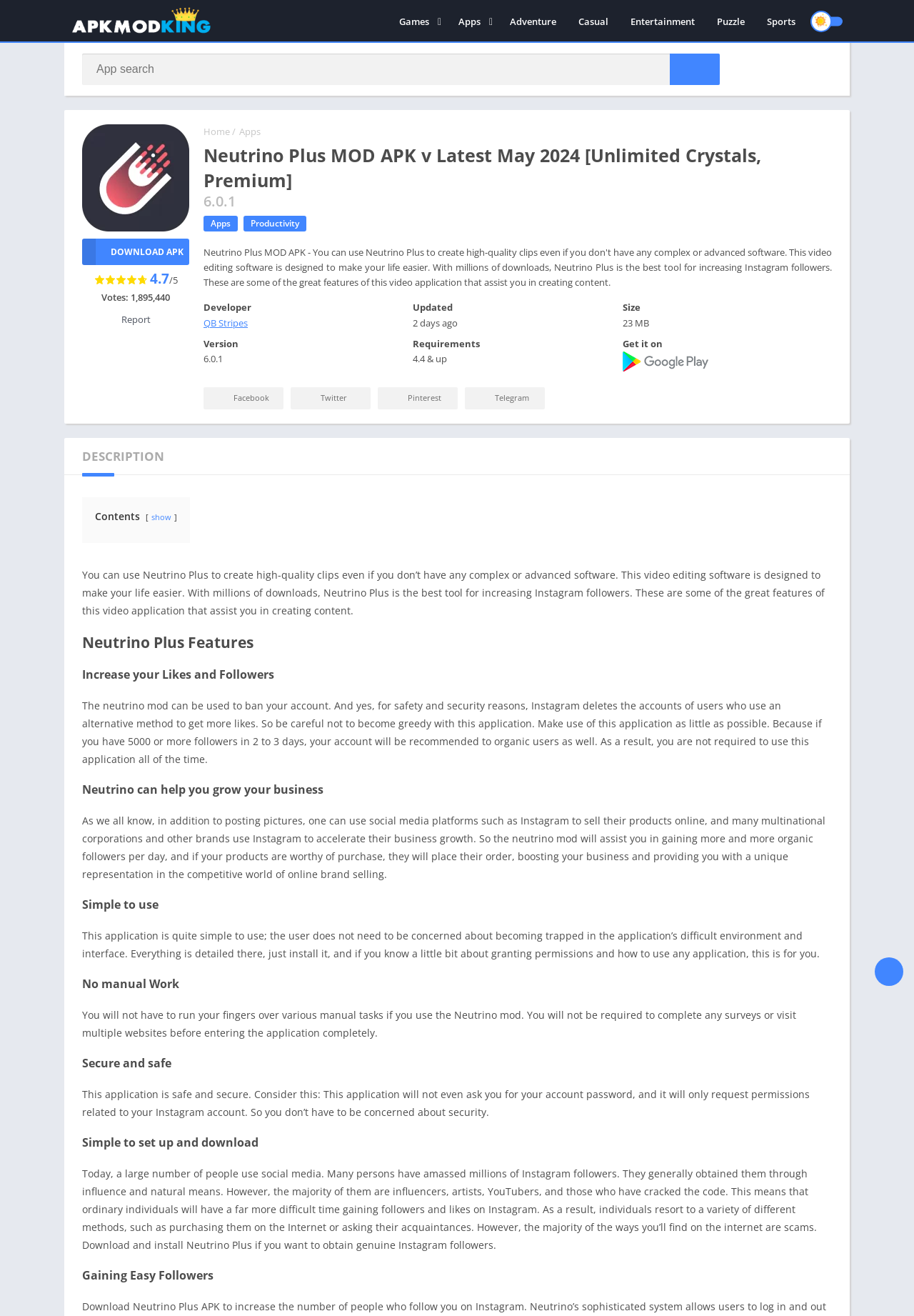Determine the bounding box coordinates of the region to click in order to accomplish the following instruction: "Report an issue". Provide the coordinates as four float numbers between 0 and 1, specifically [left, top, right, bottom].

[0.132, 0.238, 0.164, 0.248]